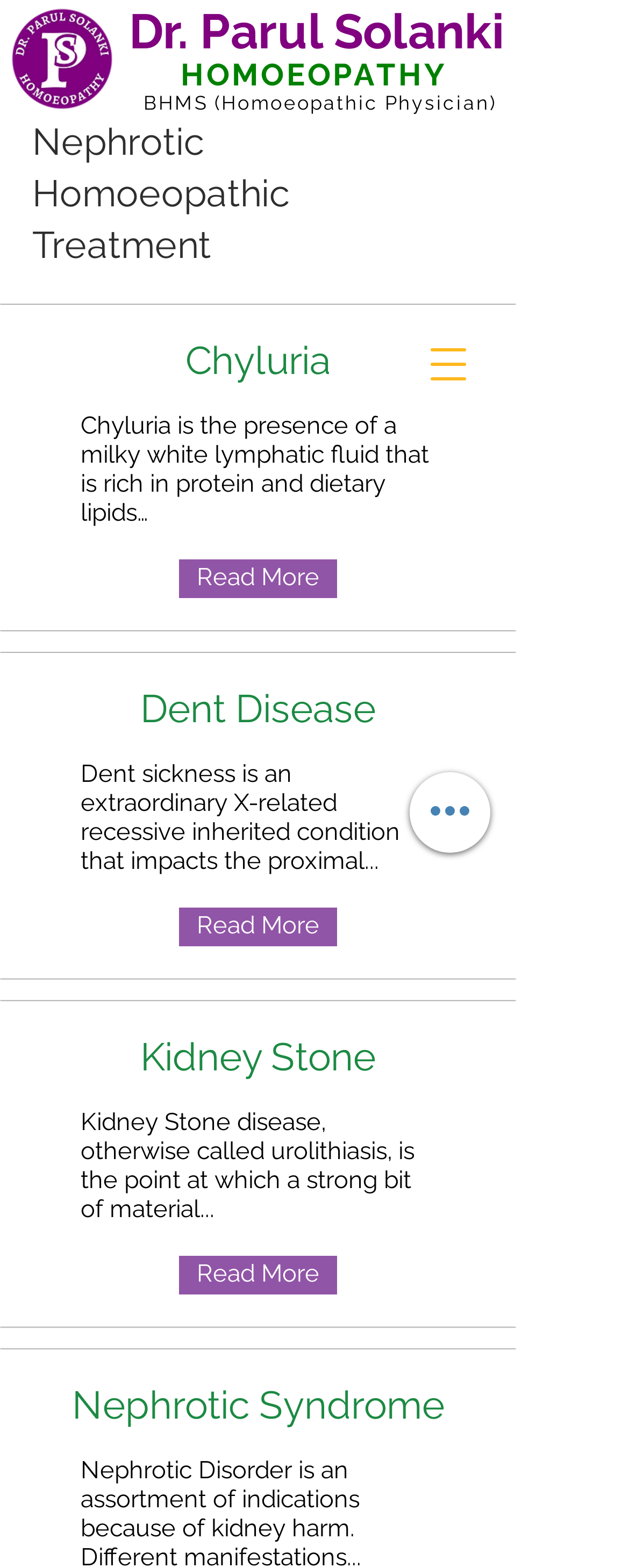From the image, can you give a detailed response to the question below:
What is Chyluria?

According to the webpage, Chyluria is defined as 'the presence of a milky white lymphatic fluid that is rich in protein and dietary lipids…' which suggests that it is a condition characterized by the presence of a specific type of fluid.